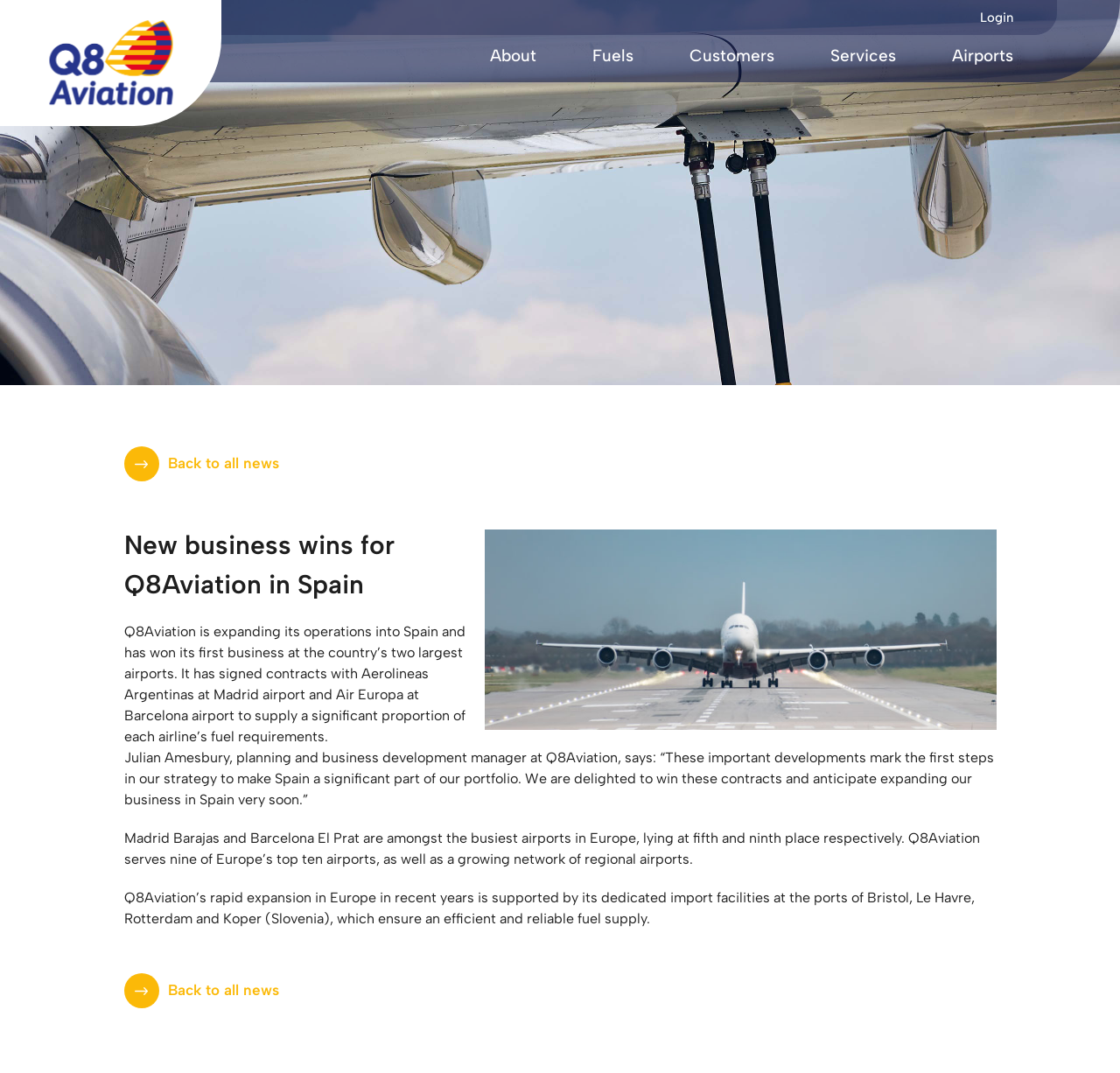Answer the following query with a single word or phrase:
How many links are in the top navigation bar?

6